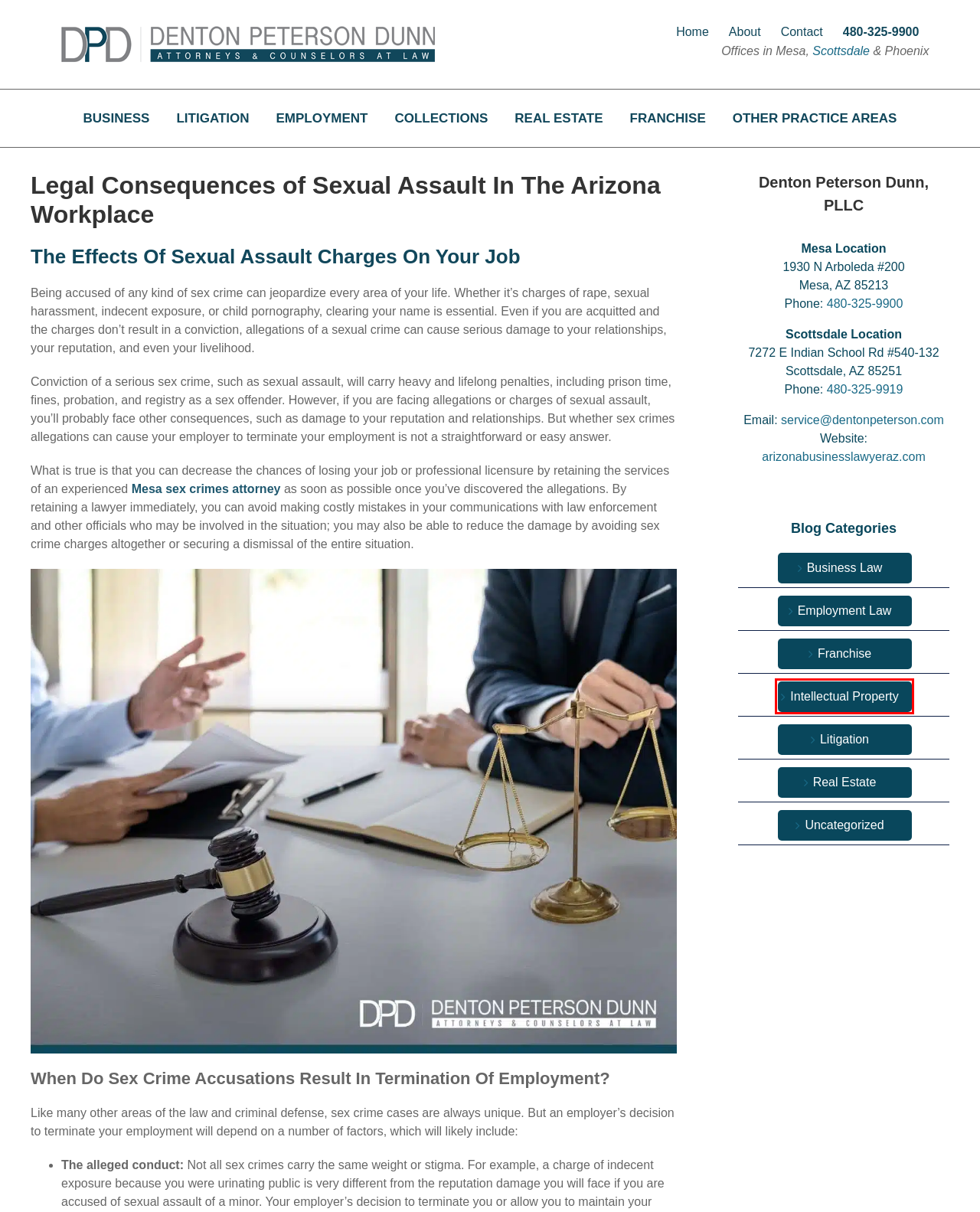Observe the webpage screenshot and focus on the red bounding box surrounding a UI element. Choose the most appropriate webpage description that corresponds to the new webpage after clicking the element in the bounding box. Here are the candidates:
A. Franchise Archives - AZ Business Lawyers Denton Peterson Dunn, PLLC
B. Mesa Employment Lawyers For Workplace-Related Lawsuits
C. Intellectual Property Archives - AZ Business Lawyers Denton Peterson Dunn, PLLC
D. Litigation Archives - Denton Peterson P.C.
E. Uncategorized Archives - AZ Business Lawyers Denton Peterson Dunn, PLLC
F. Arizona Franchise Lawyers in Mesa | Denton Peterson Dunn
G. Arizona Litigation Lawyers & Attorneys | Denton Peterson Dunn
H. Mesa Sex Crimes Attorney | VS Criminal Defense Attorneys

C